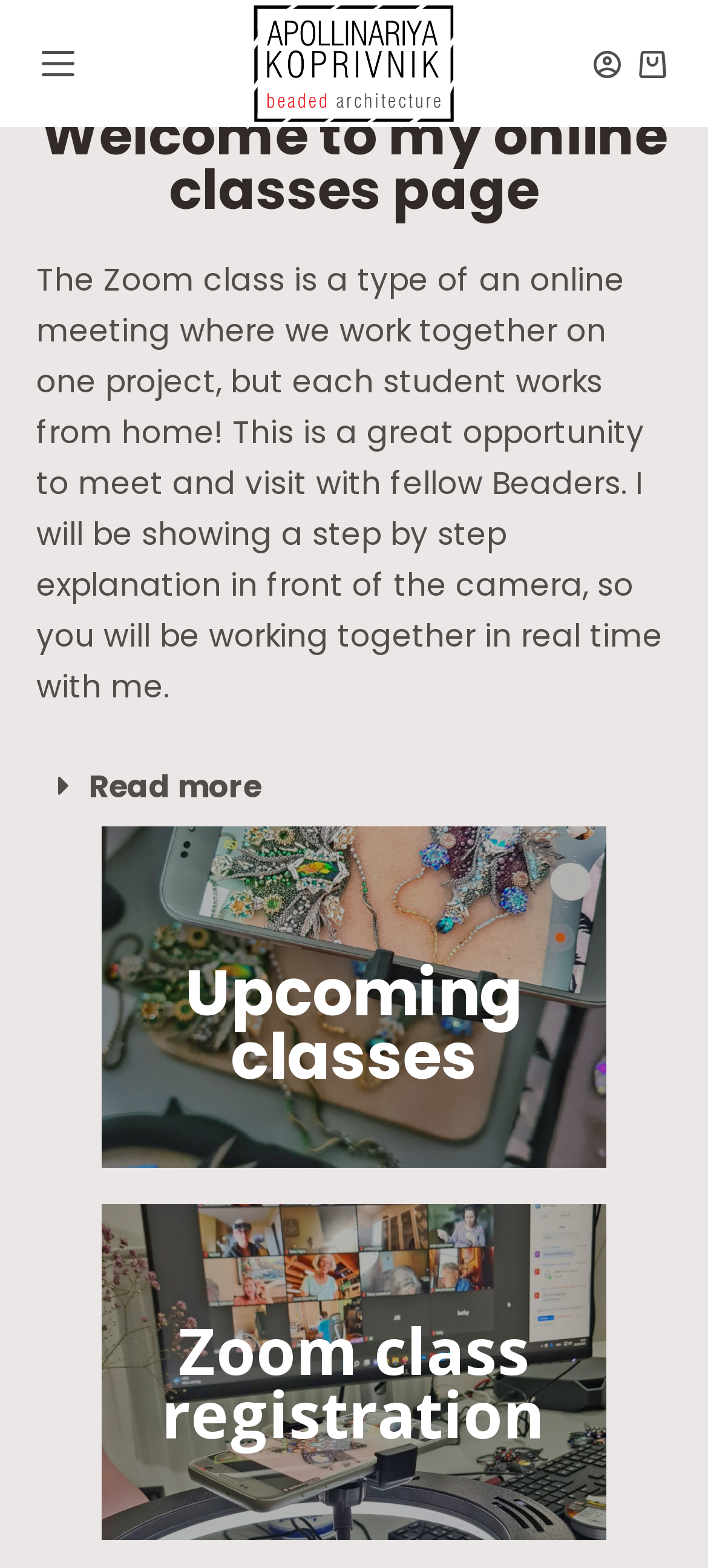Show the bounding box coordinates of the element that should be clicked to complete the task: "Visit the Beaded Architecture page".

[0.356, 0.003, 0.644, 0.078]